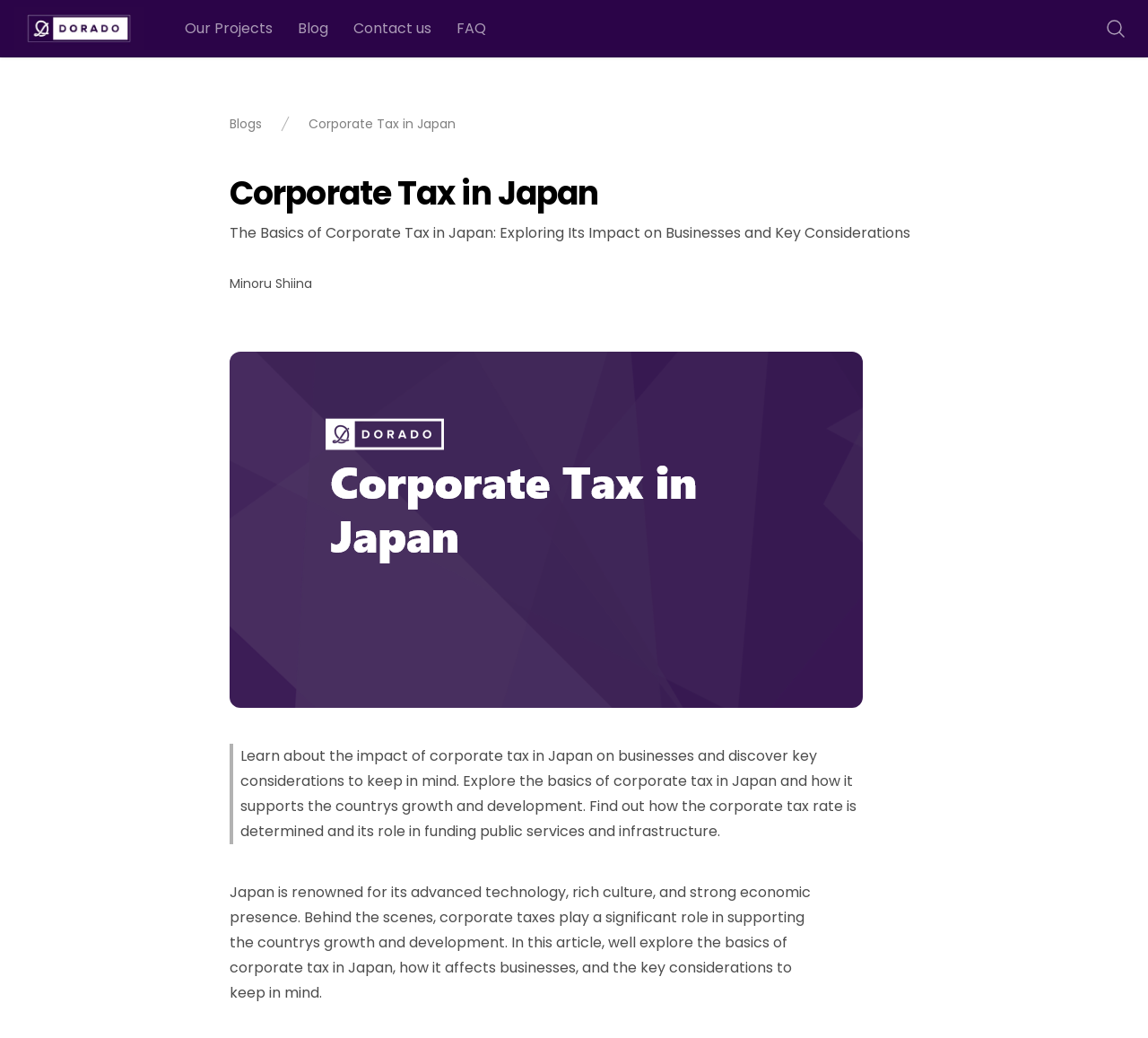What is Japan known for?
Kindly offer a comprehensive and detailed response to the question.

The static text 'Japan is renowned for its advanced technology, rich culture, and strong economic presence.' indicates that Japan is known for these three aspects.